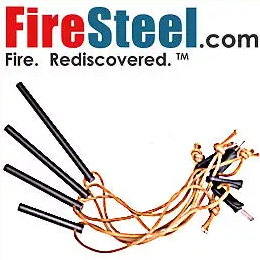Respond to the question below with a single word or phrase: What is the purpose of the fire-starting tools?

Survival scenarios